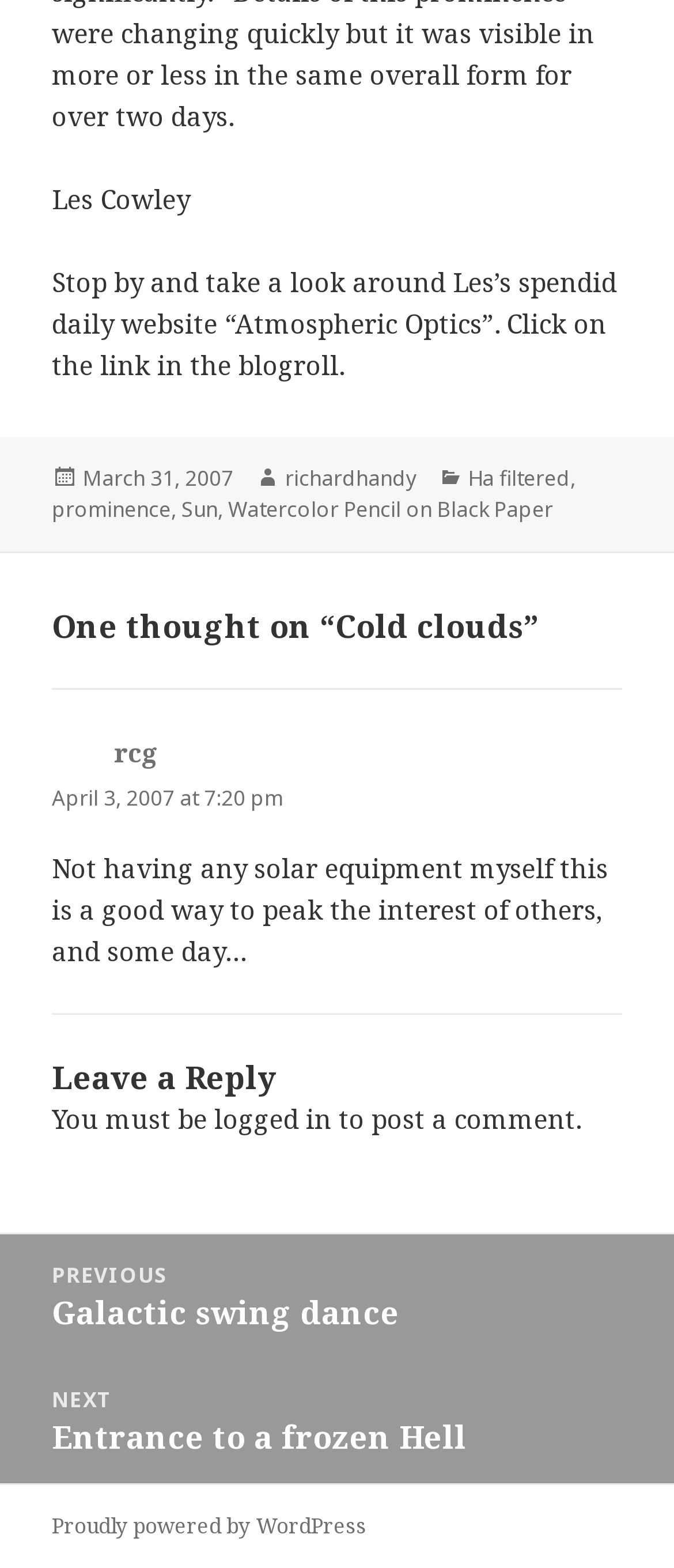Locate the bounding box coordinates of the clickable area to execute the instruction: "View the post dated March 31, 2007". Provide the coordinates as four float numbers between 0 and 1, represented as [left, top, right, bottom].

[0.123, 0.295, 0.346, 0.315]